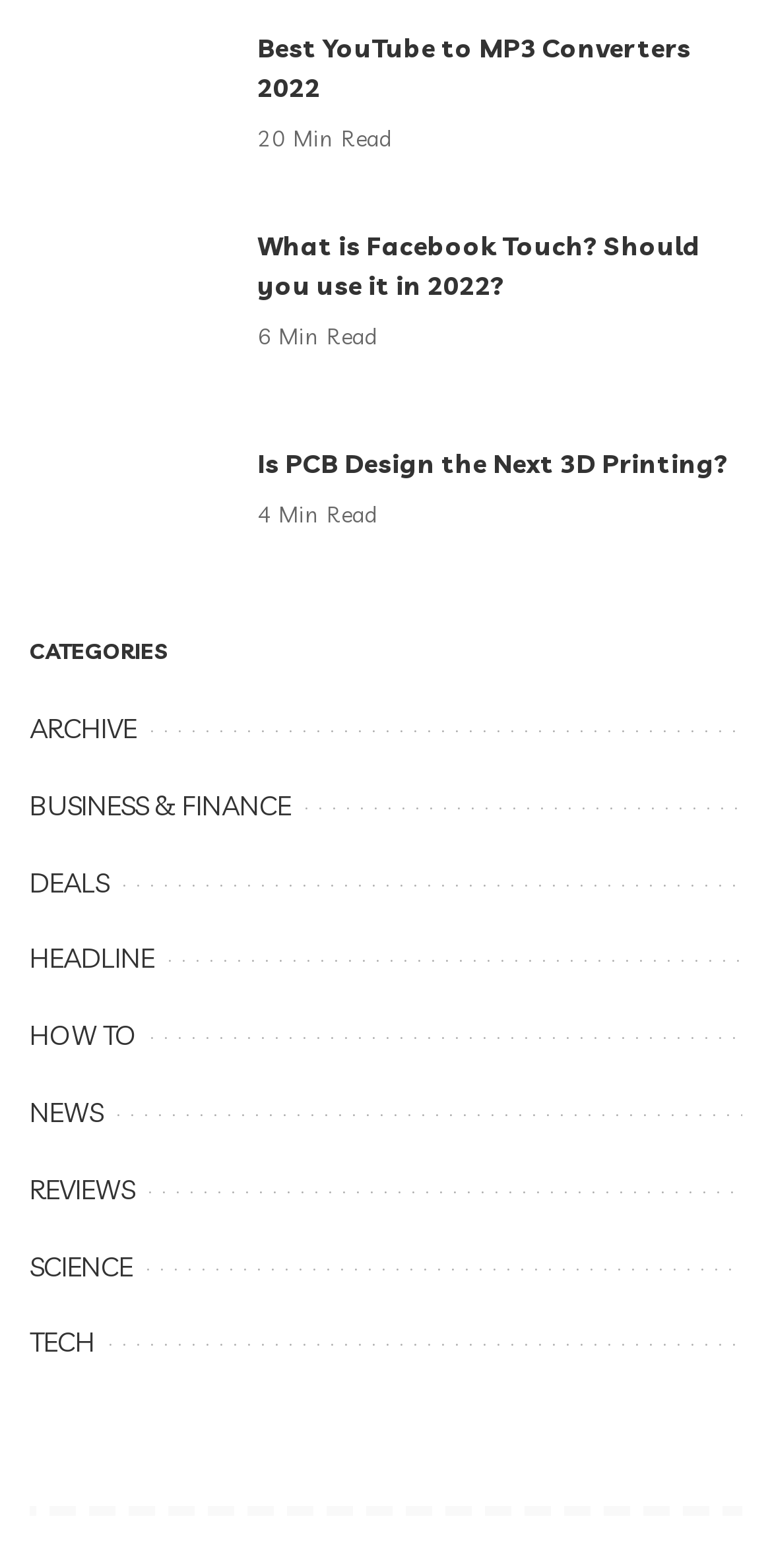What is the name of the social media platform mentioned in the article 'What is Facebook Touch? Should you use it in 2022?'? Using the information from the screenshot, answer with a single word or phrase.

Facebook